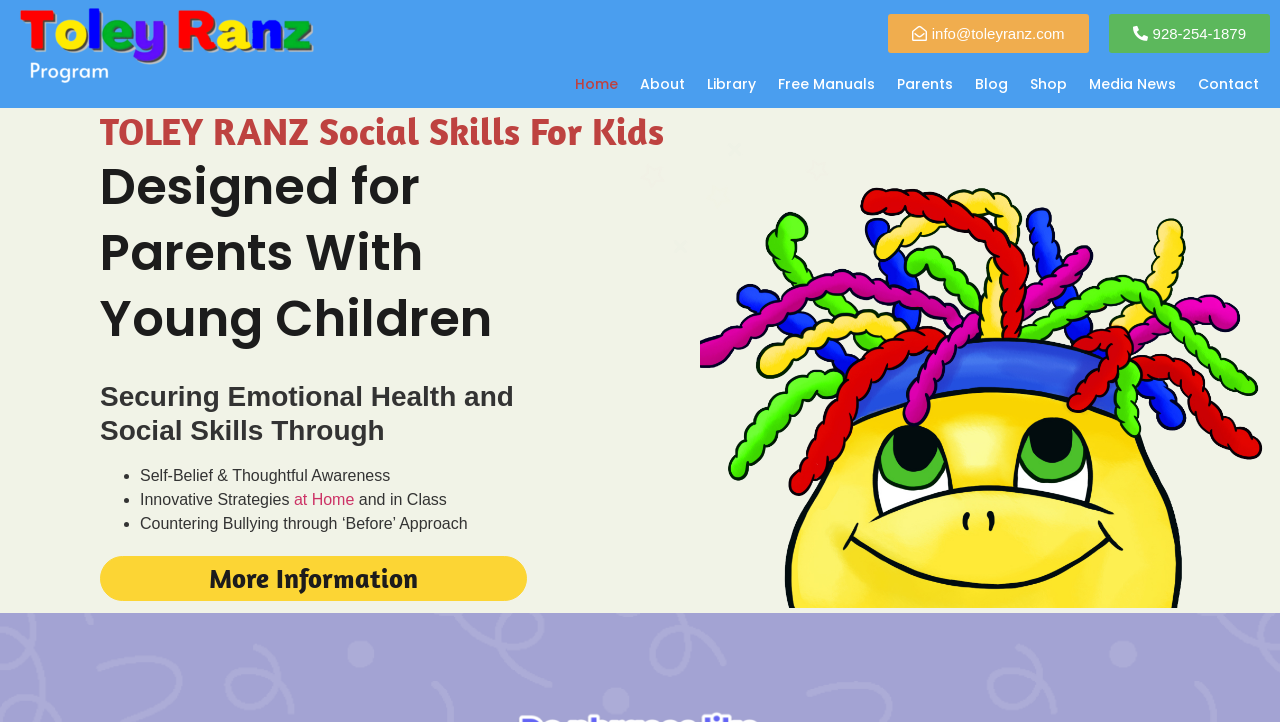What is the image on the webpage about?
Look at the image and answer the question with a single word or phrase.

Group 829